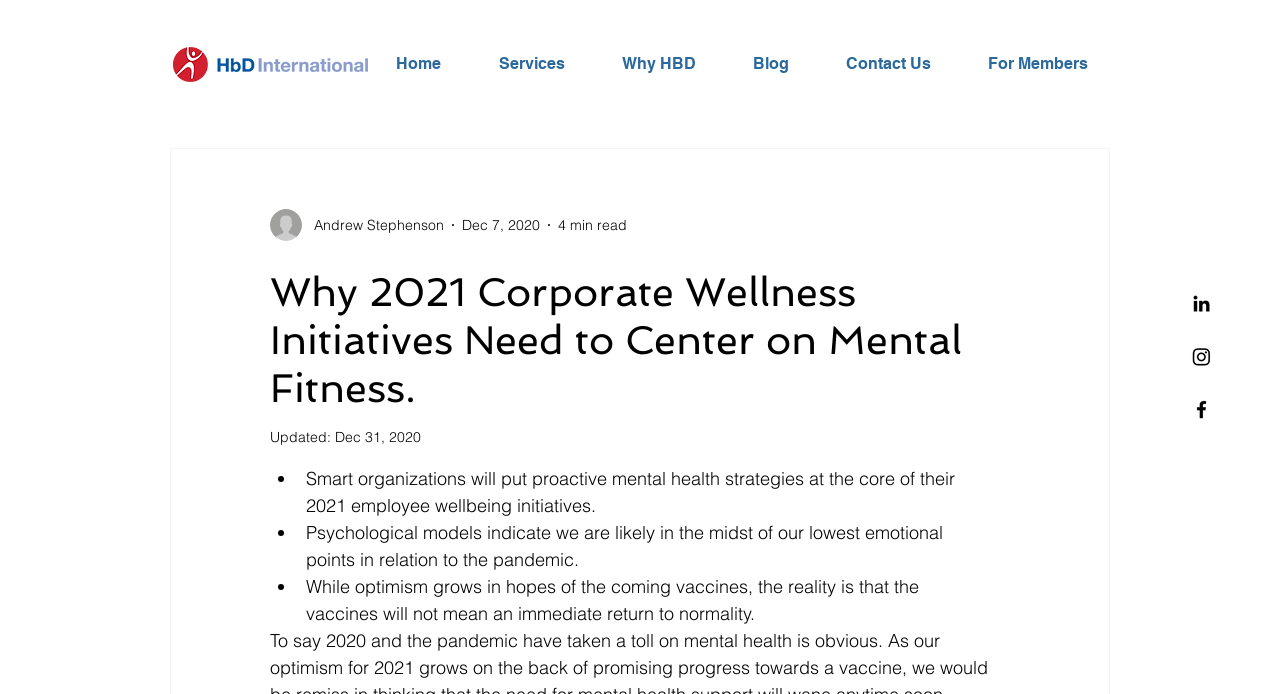What is the estimated reading time of the article? Based on the screenshot, please respond with a single word or phrase.

4 min